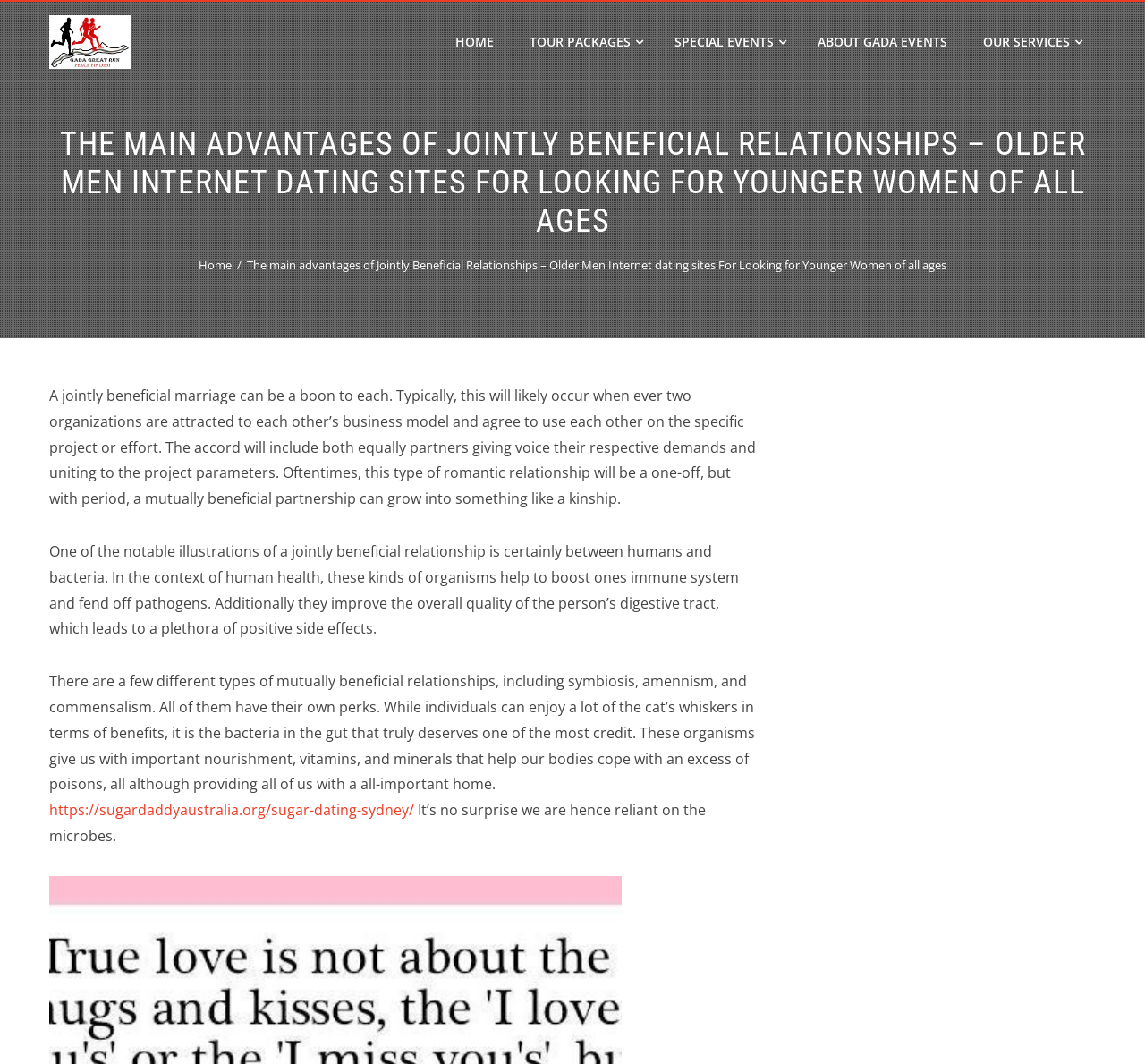What is the link at the bottom of the page for?
Relying on the image, give a concise answer in one word or a brief phrase.

Sugar dating in Sydney